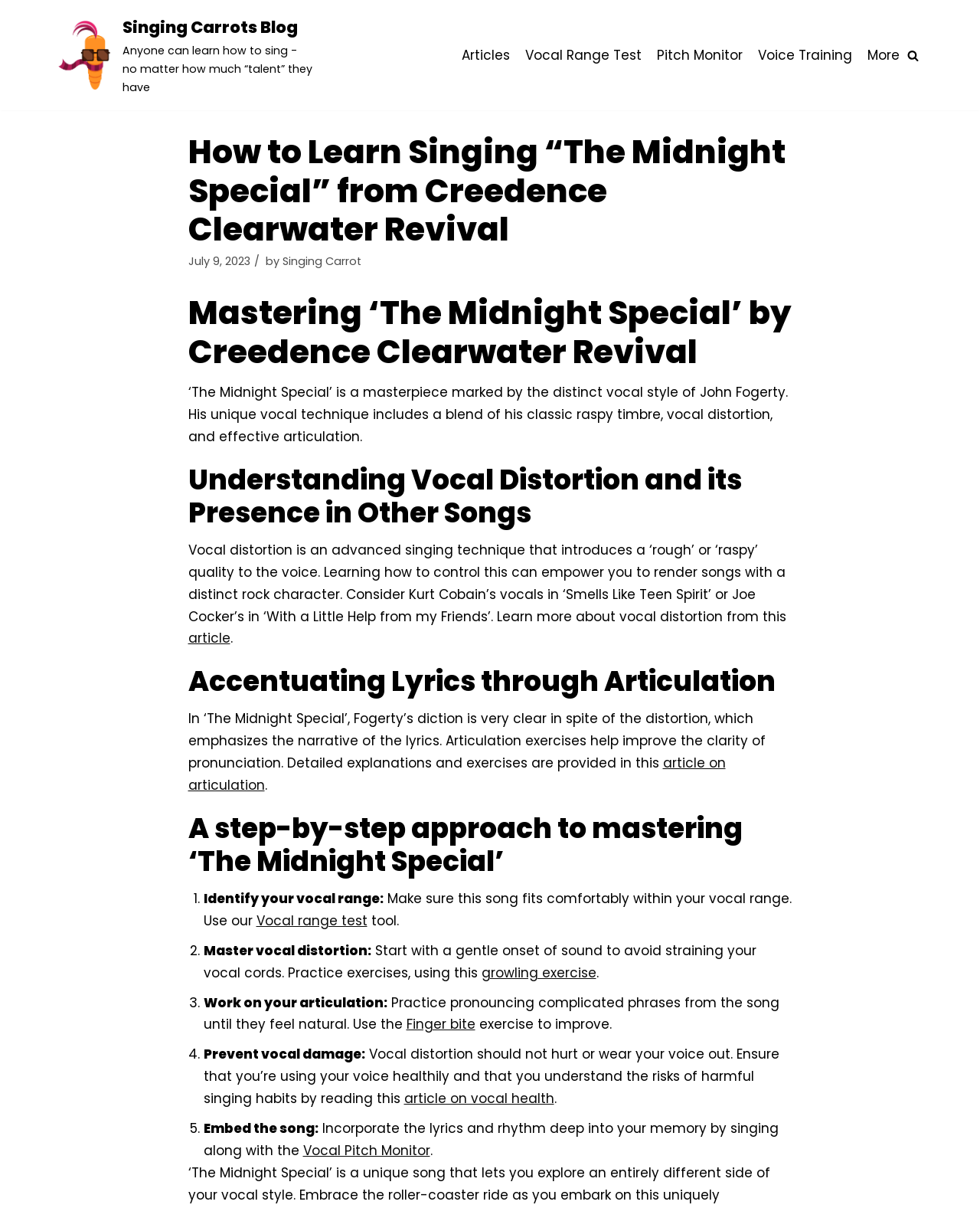Kindly provide the bounding box coordinates of the section you need to click on to fulfill the given instruction: "Take the vocal range test".

[0.261, 0.755, 0.375, 0.77]